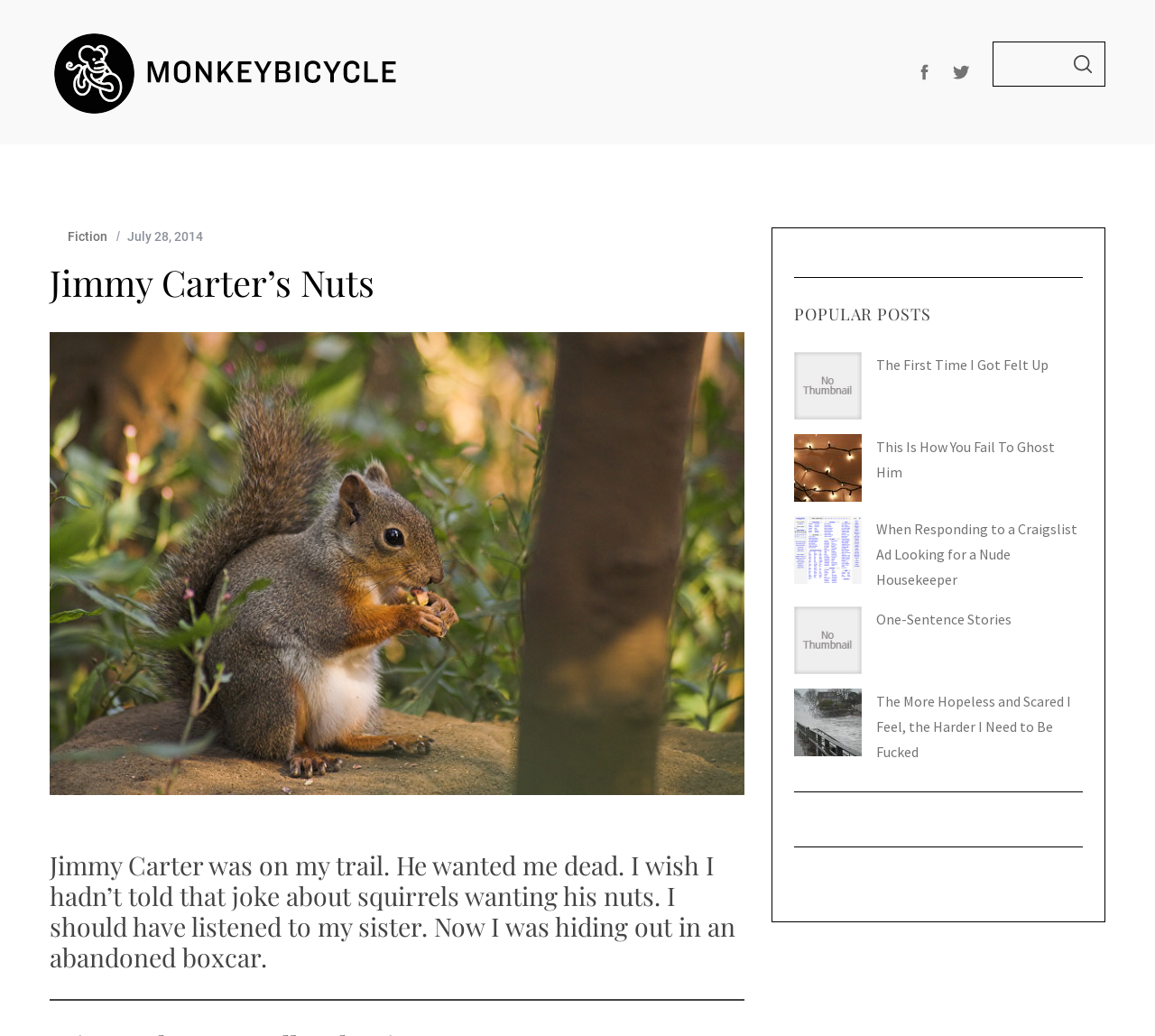Can you identify and provide the main heading of the webpage?

Jimmy Carter’s Nuts